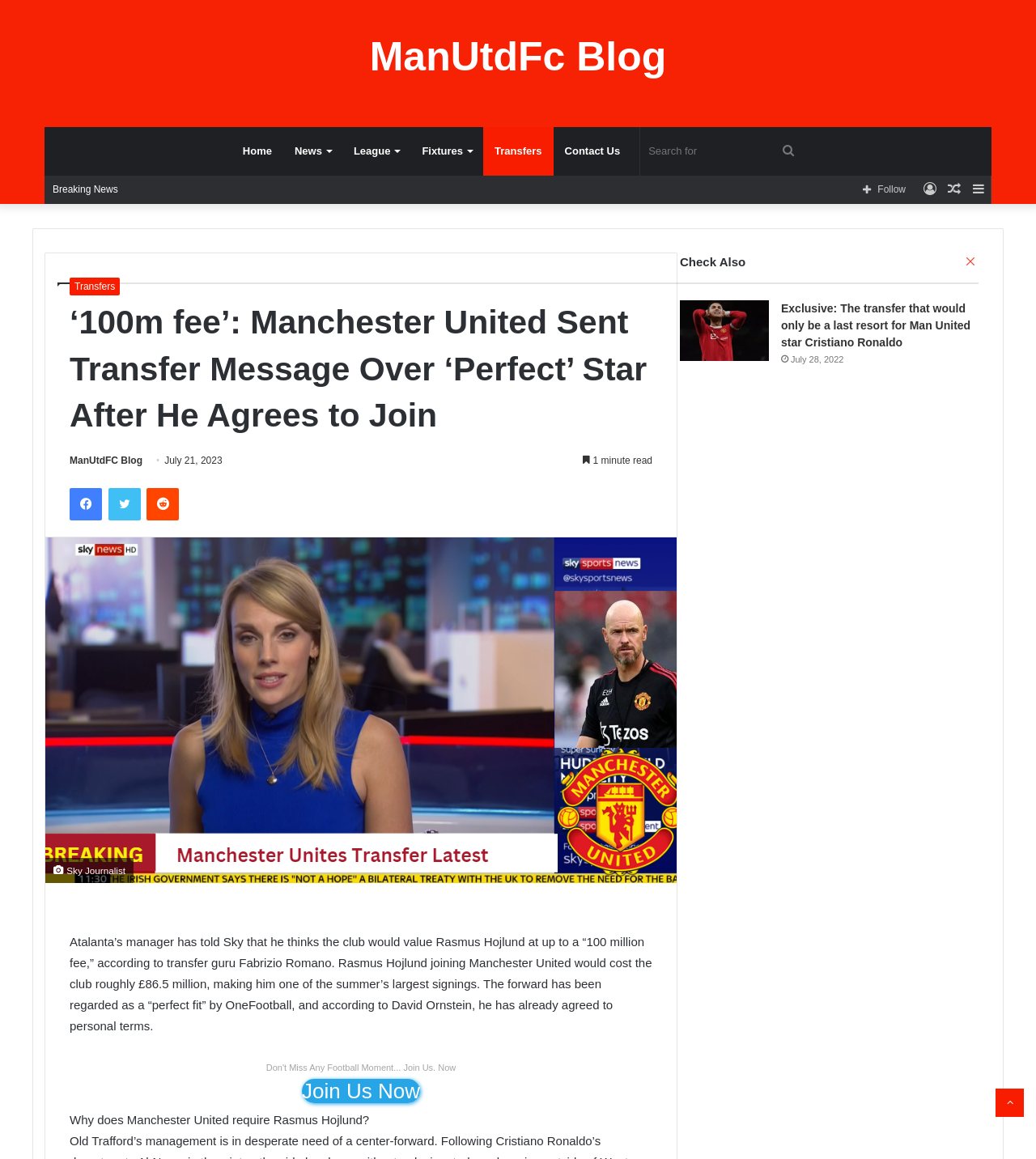Can you provide the bounding box coordinates for the element that should be clicked to implement the instruction: "Read the article about Cristiano Ronaldo"?

[0.656, 0.259, 0.742, 0.311]